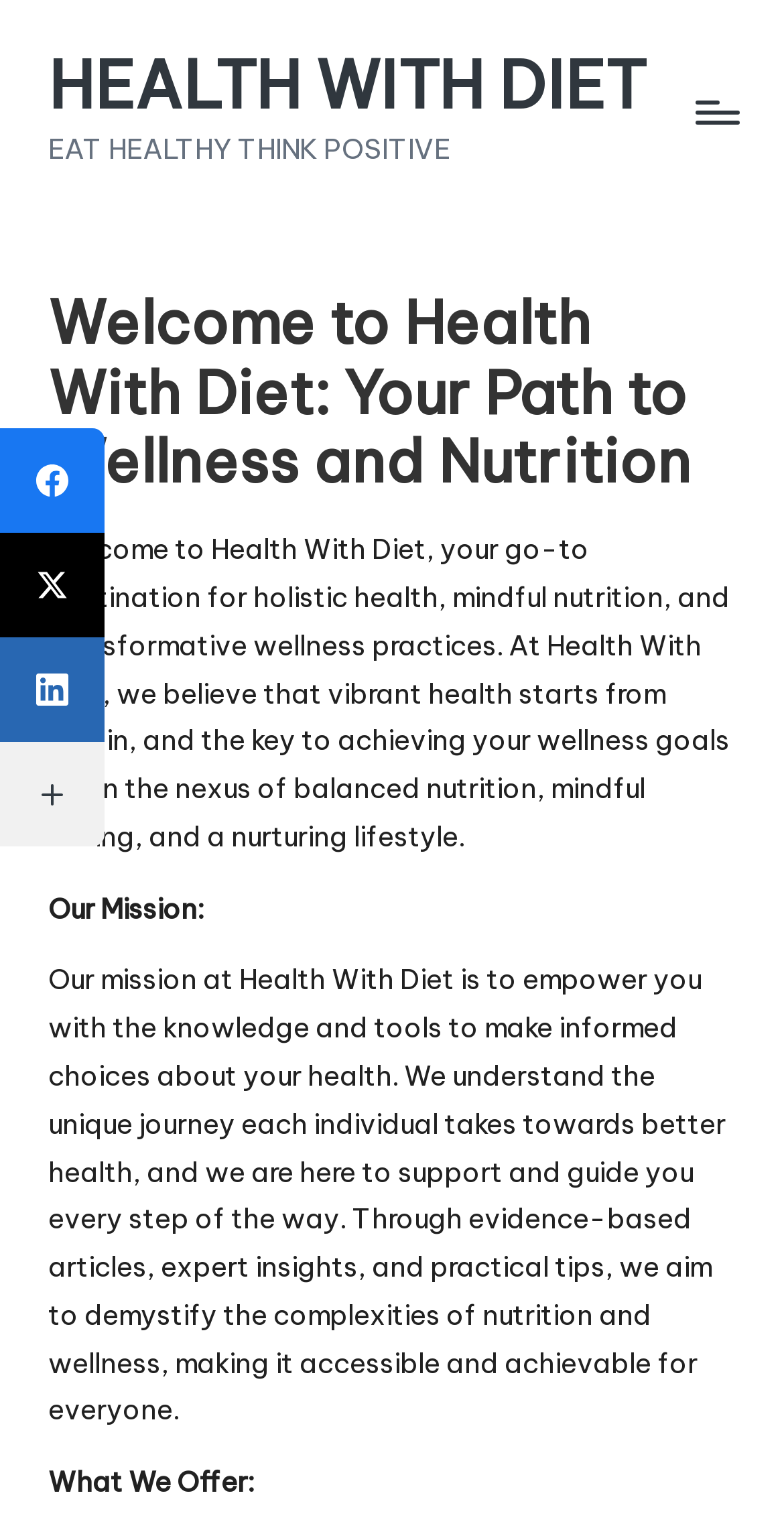Your task is to extract the text of the main heading from the webpage.

HEALTH WITH DIET